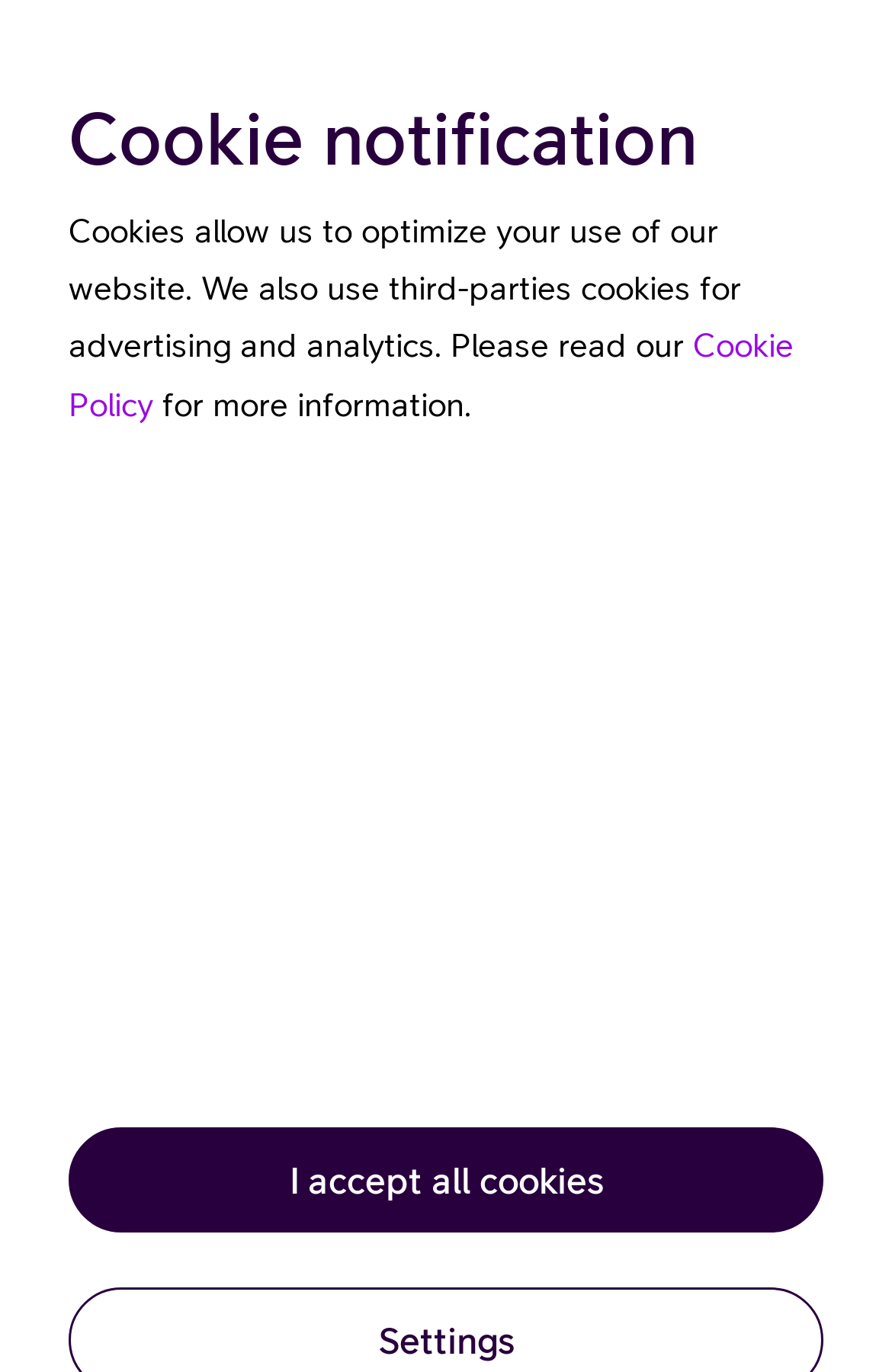What is the main heading displayed on the webpage? Please provide the text.

Telia's partner: "Better traffic planning with network data"